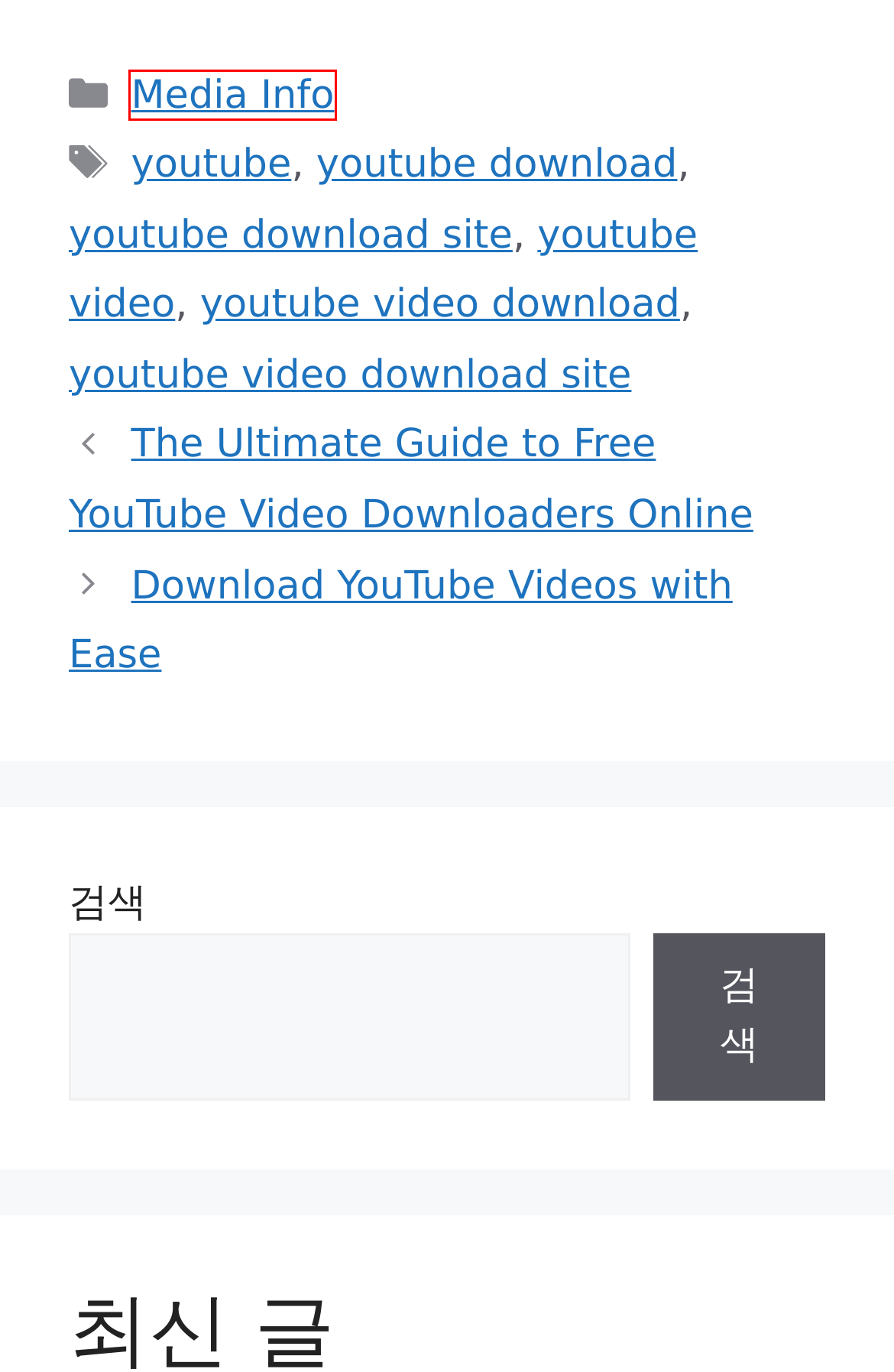Given a screenshot of a webpage with a red rectangle bounding box around a UI element, select the best matching webpage description for the new webpage that appears after clicking the highlighted element. The candidate descriptions are:
A. youtube video - Digital Media Info
B. Media Info - Digital Media Info
C. youtube download - Digital Media Info
D. The Ultimate Guide to Free YouTube Video Downloaders Online - Digital Media Info
E. youtube video download site - Digital Media Info
F. youtube video download - Digital Media Info
G. Download YouTube Videos with Ease - Digital Media Info
H. youtube download site - Digital Media Info

B